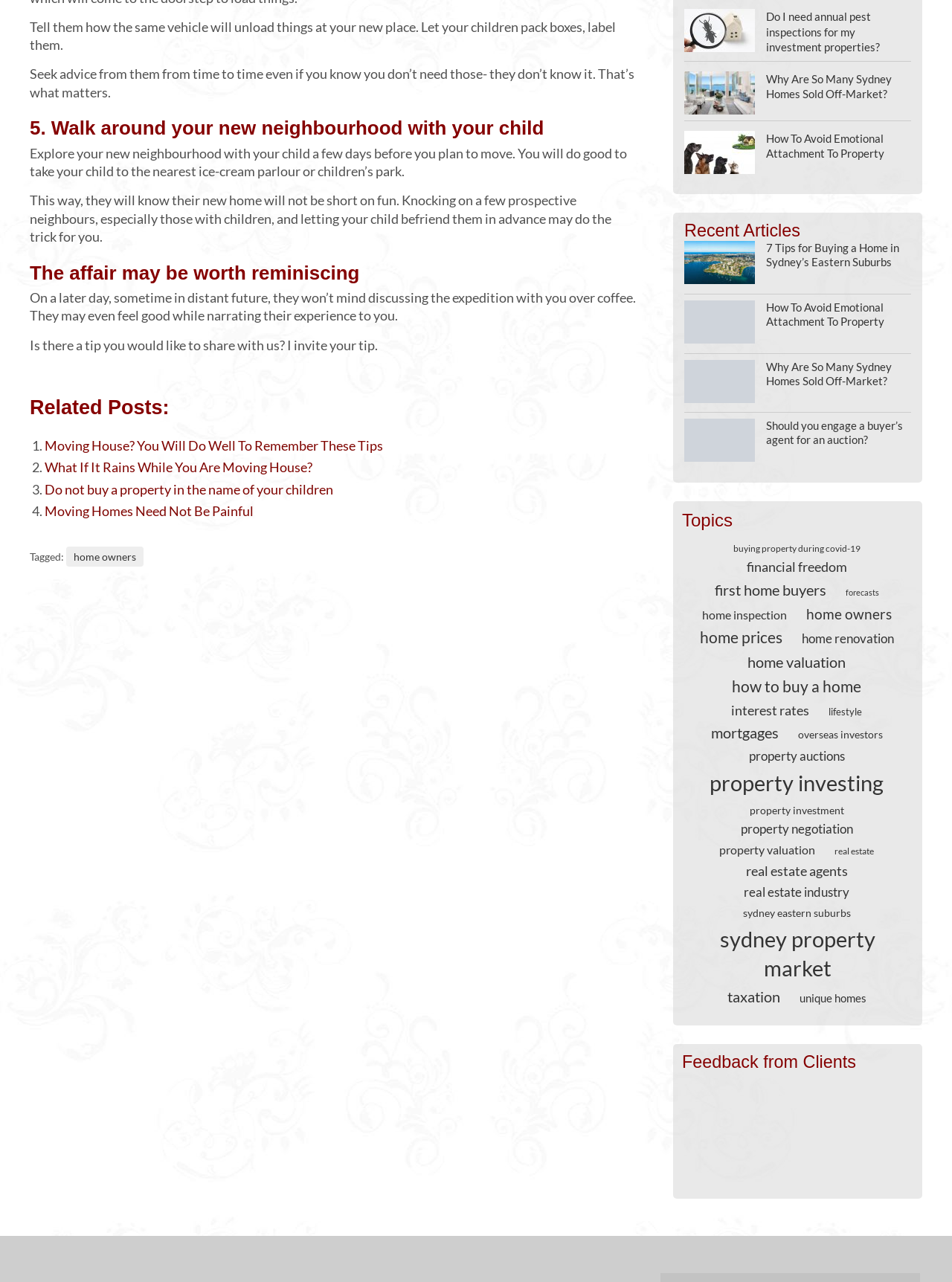What is the purpose of taking children to the nearest ice-cream parlour or children's park?
We need a detailed and meticulous answer to the question.

According to the article, taking children to the nearest ice-cream parlour or children's park is to show them that their new home will not be short on fun, making the moving experience more positive for them.